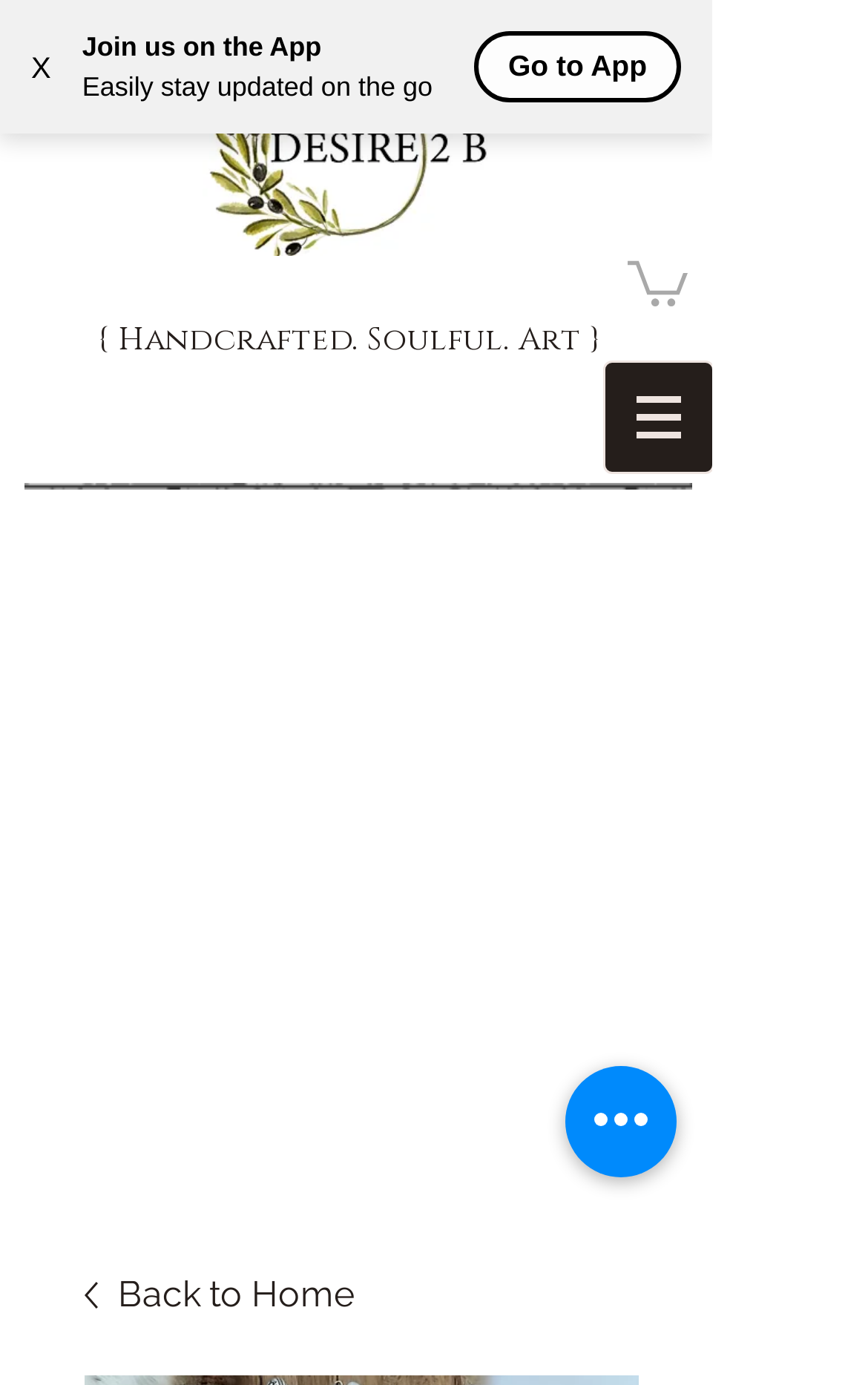Identify and provide the bounding box for the element described by: "0".

[0.723, 0.185, 0.792, 0.221]